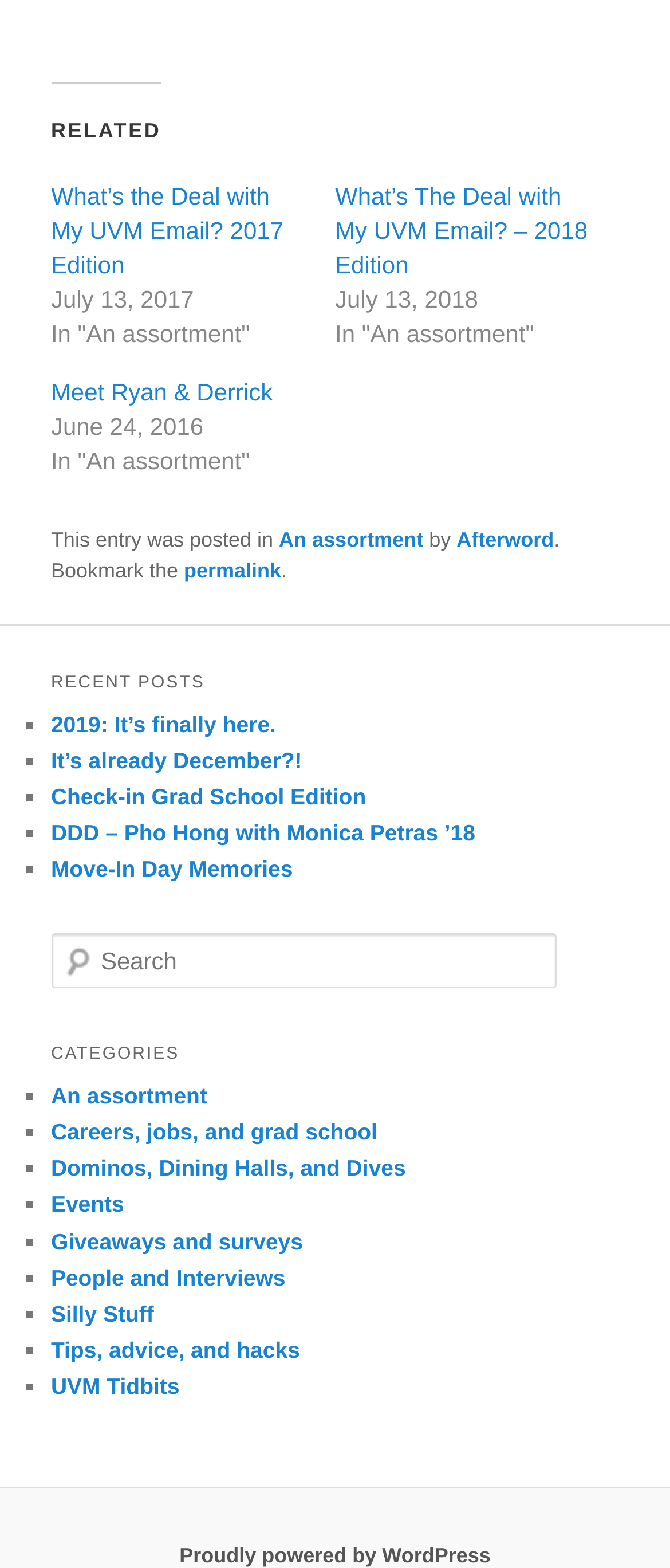How many recent posts are listed?
Please respond to the question thoroughly and include all relevant details.

I counted the number of list markers and links under the 'RECENT POSTS' heading. There are 6 list markers and links, indicating 6 recent posts.